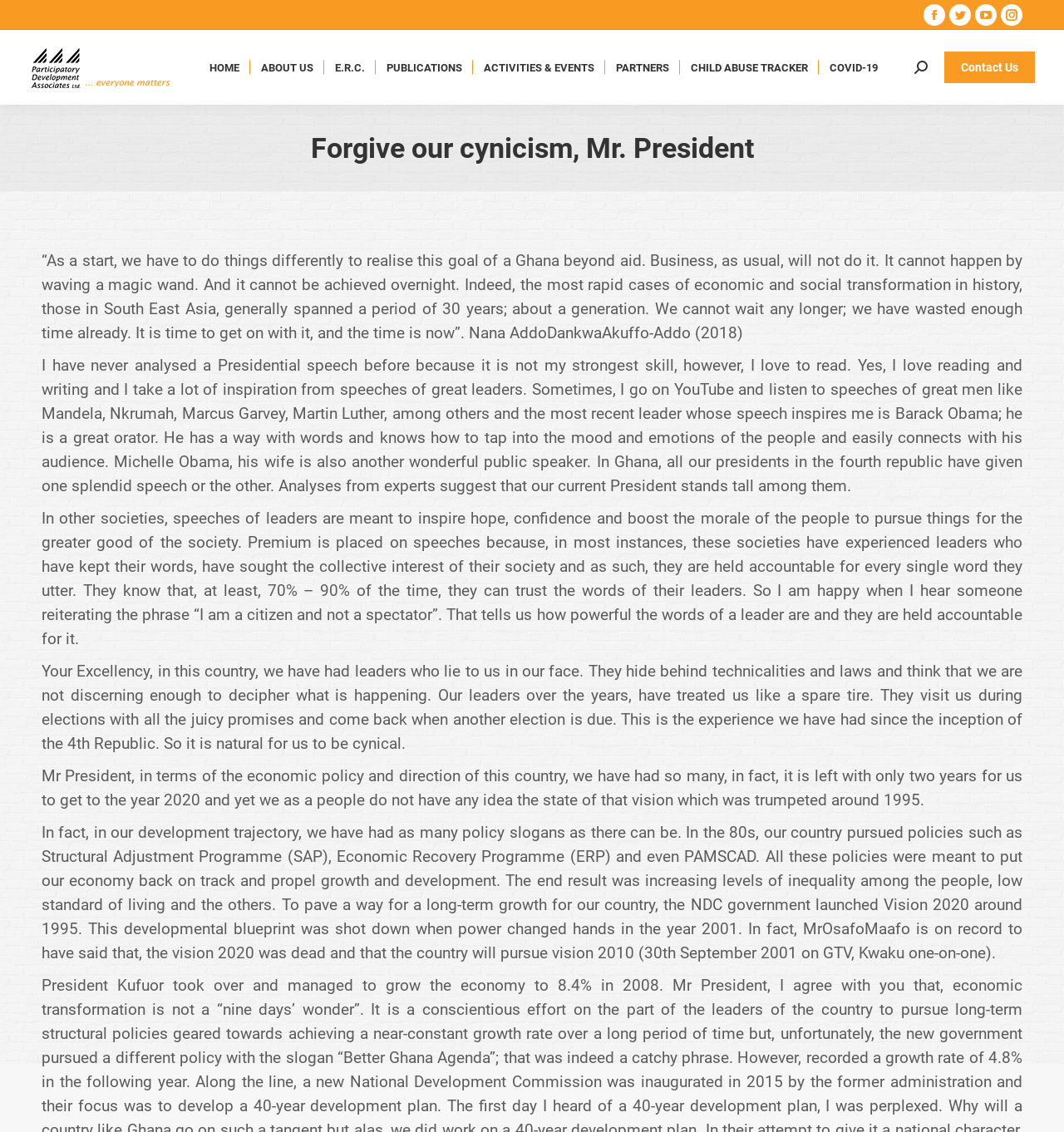Bounding box coordinates are given in the format (top-left x, top-left y, bottom-right x, bottom-right y). All values should be floating point numbers between 0 and 1. Provide the bounding box coordinate for the UI element described as: parent_node: Participatory Development Associates (PDA)

[0.027, 0.039, 0.166, 0.08]